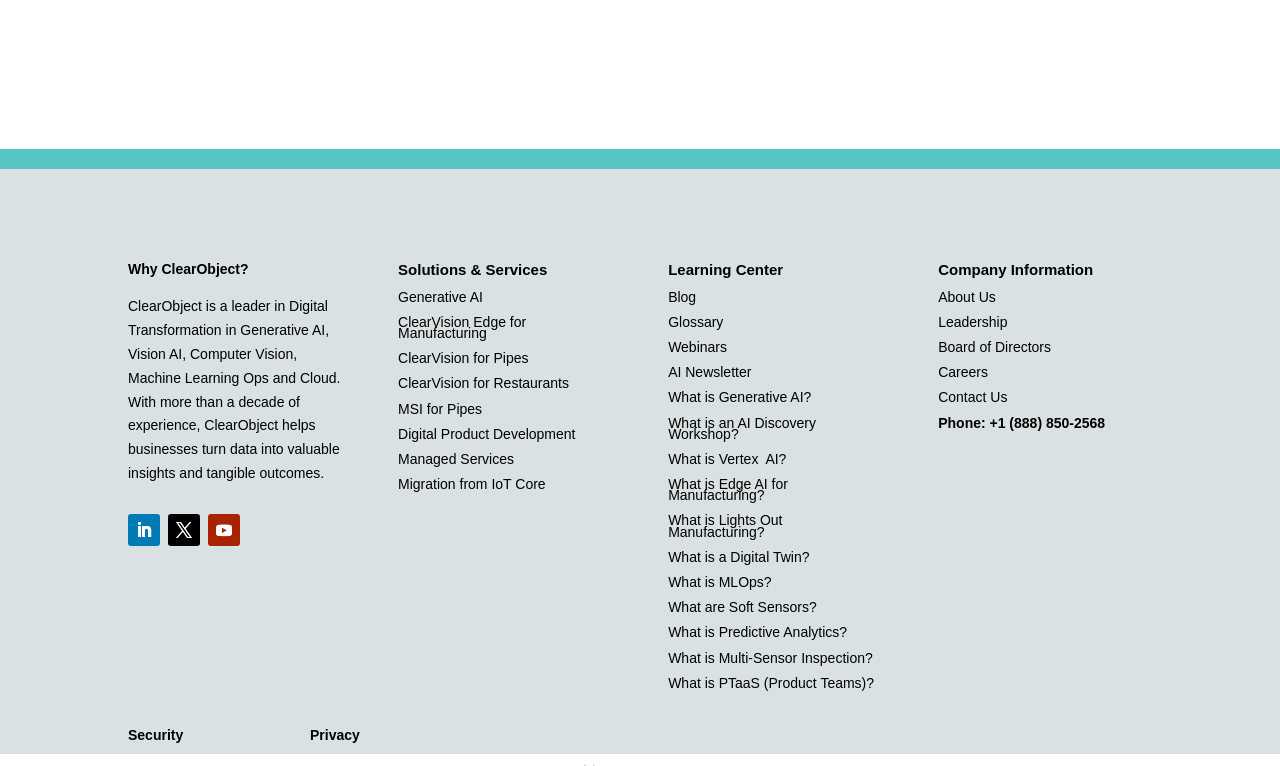What is the topic of the 'Learning Center' section?
Please respond to the question with a detailed and informative answer.

I looked at the links under the 'Learning Center' heading and saw that they are all related to AI, such as 'What is Generative AI?' and 'What is MLOps?', so I concluded that the topic of this section is AI-related topics.